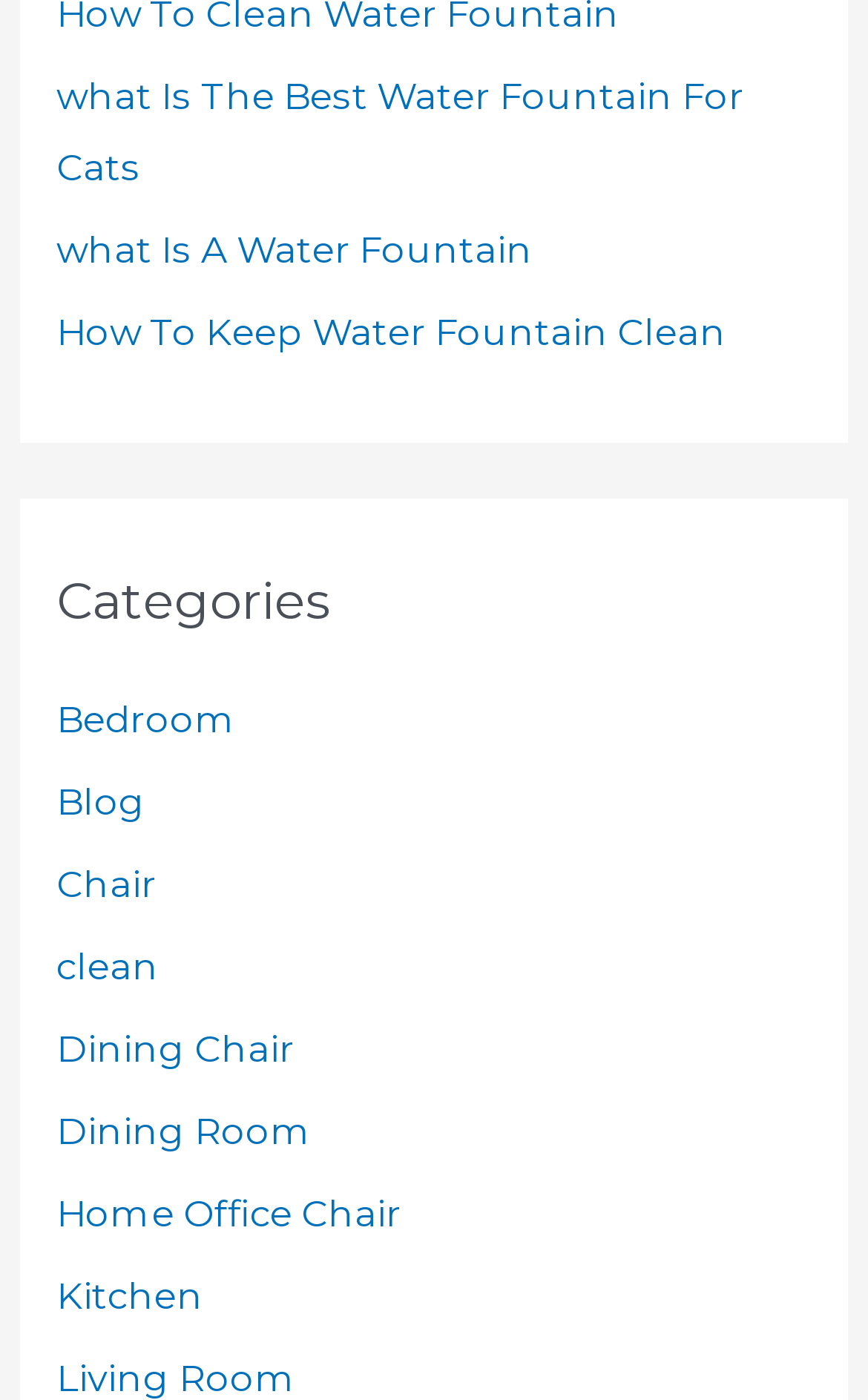Please mark the clickable region by giving the bounding box coordinates needed to complete this instruction: "read about how to keep water fountain clean".

[0.065, 0.221, 0.837, 0.253]